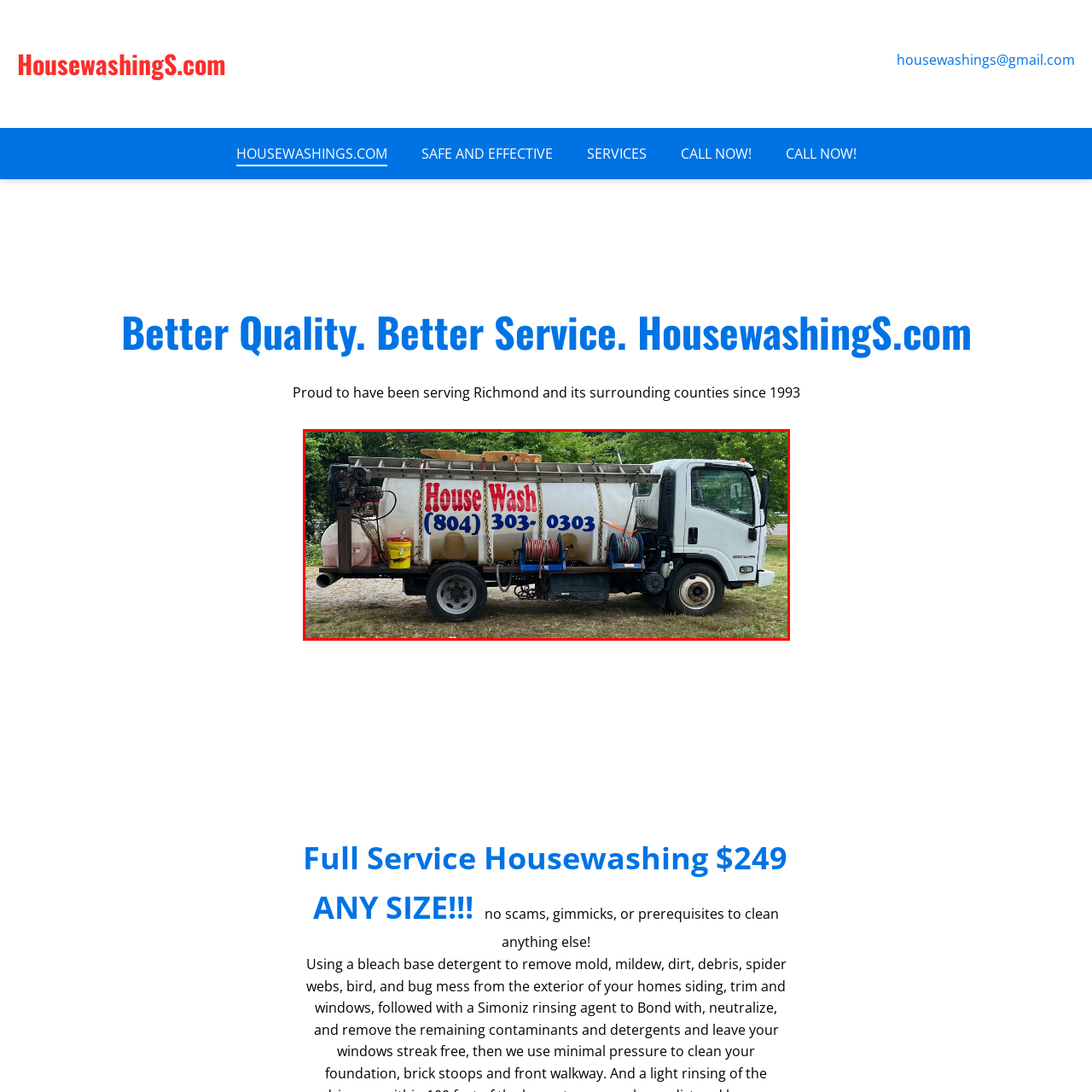Analyze and describe the image content within the red perimeter in detail.

The image showcases a service truck designed for house washing, prominently displaying the words "House Wash" in bold red and blue lettering on its side. The truck is equipped with a large water tank and hoses, indicating its function for pressure washing services. Contact information, including the phone number "(804) 303-0303," is clearly visible, suggesting easy access for potential customers. Additional equipment, such as a yellow bucket and coiled hoses, is mounted on the vehicle, emphasizing its readiness for various cleaning tasks. The backdrop features greenery, indicating an outdoor setting where the service can be utilized. This truck represents a reliable choice for homeowners seeking effective house washing solutions.